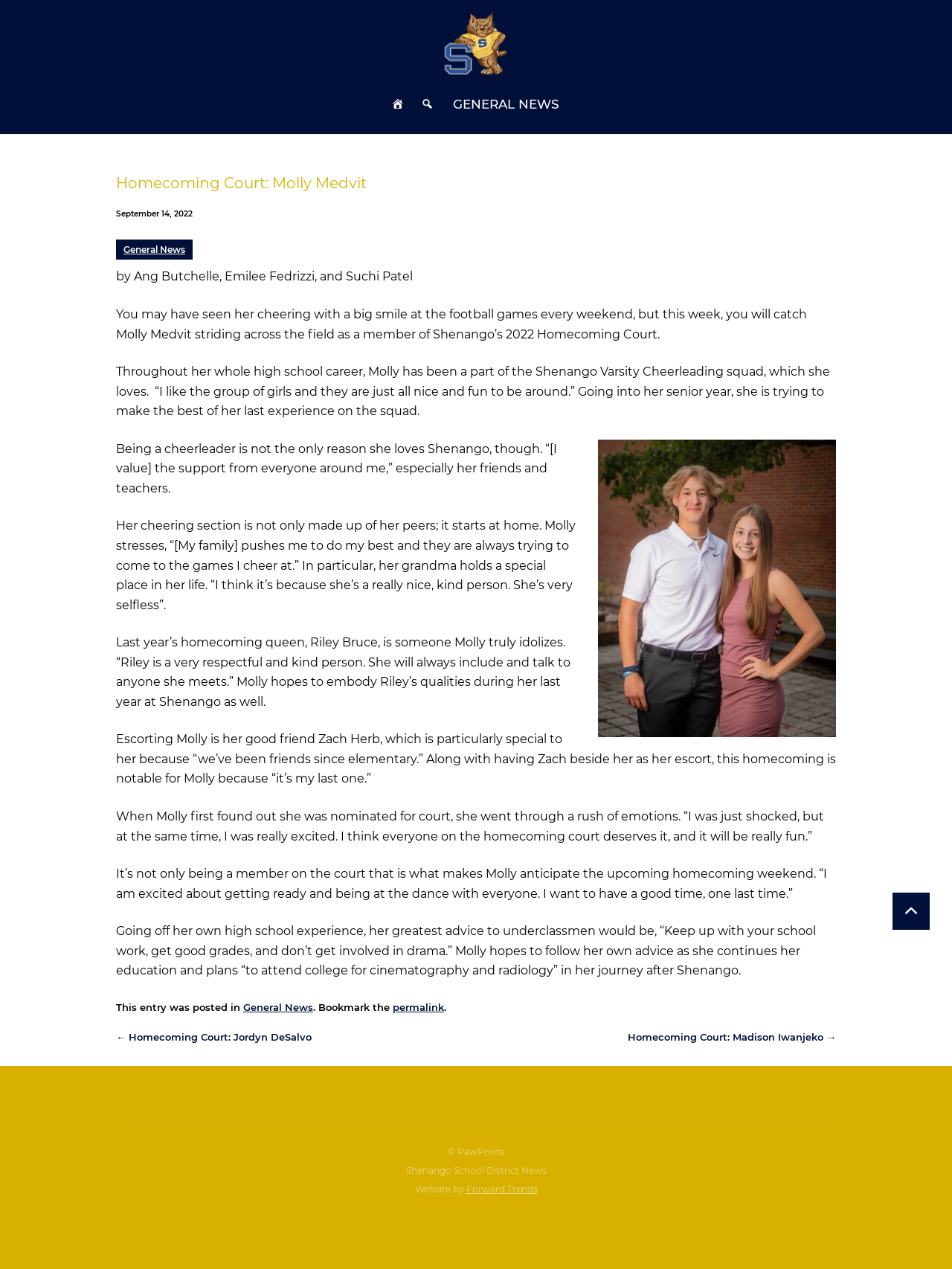Please determine the bounding box coordinates of the element's region to click for the following instruction: "Go to PawPrints Home Page".

[0.122, 0.006, 0.878, 0.064]